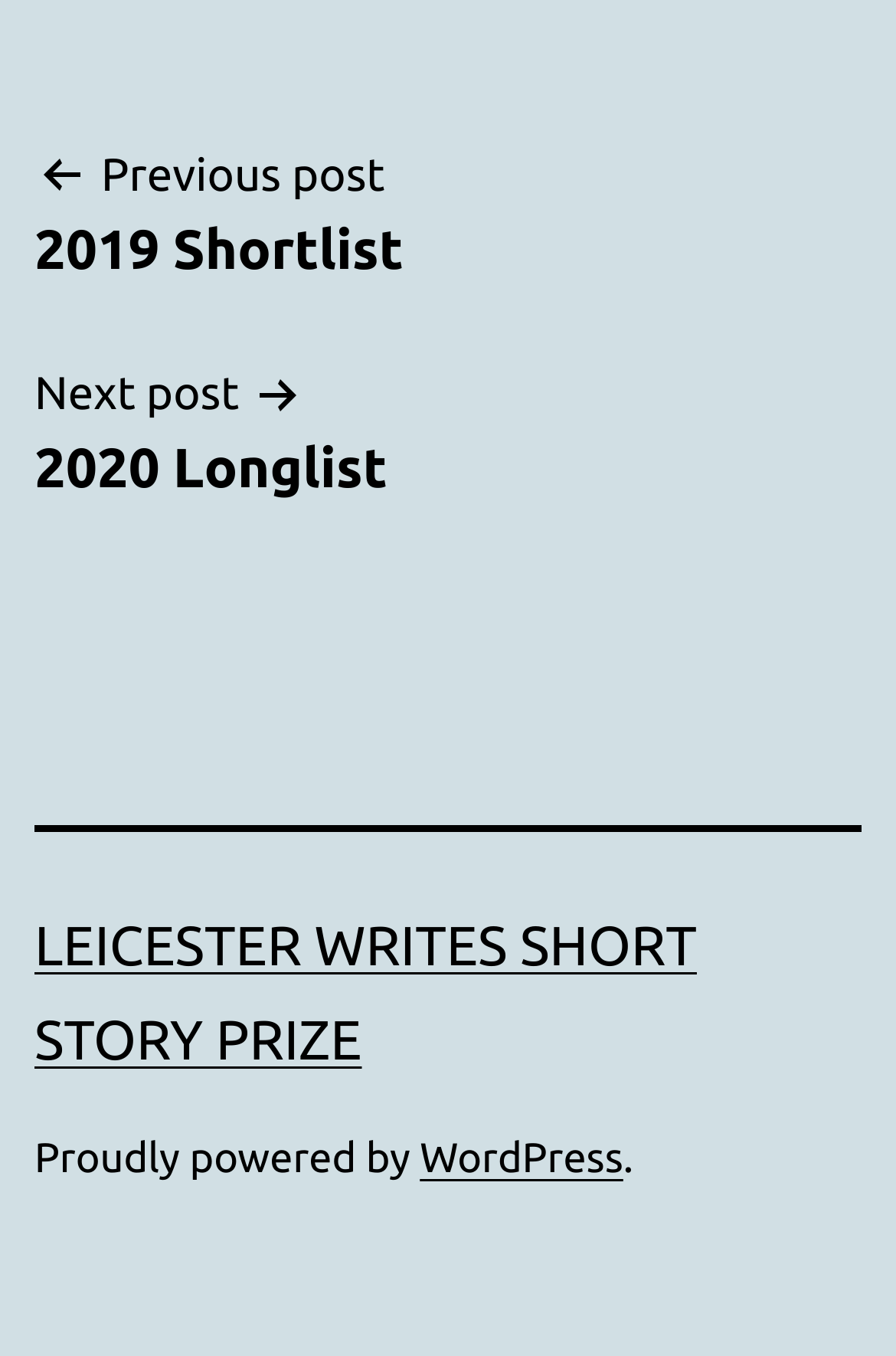Answer this question using a single word or a brief phrase:
What is the title of the previous post?

2019 Shortlist